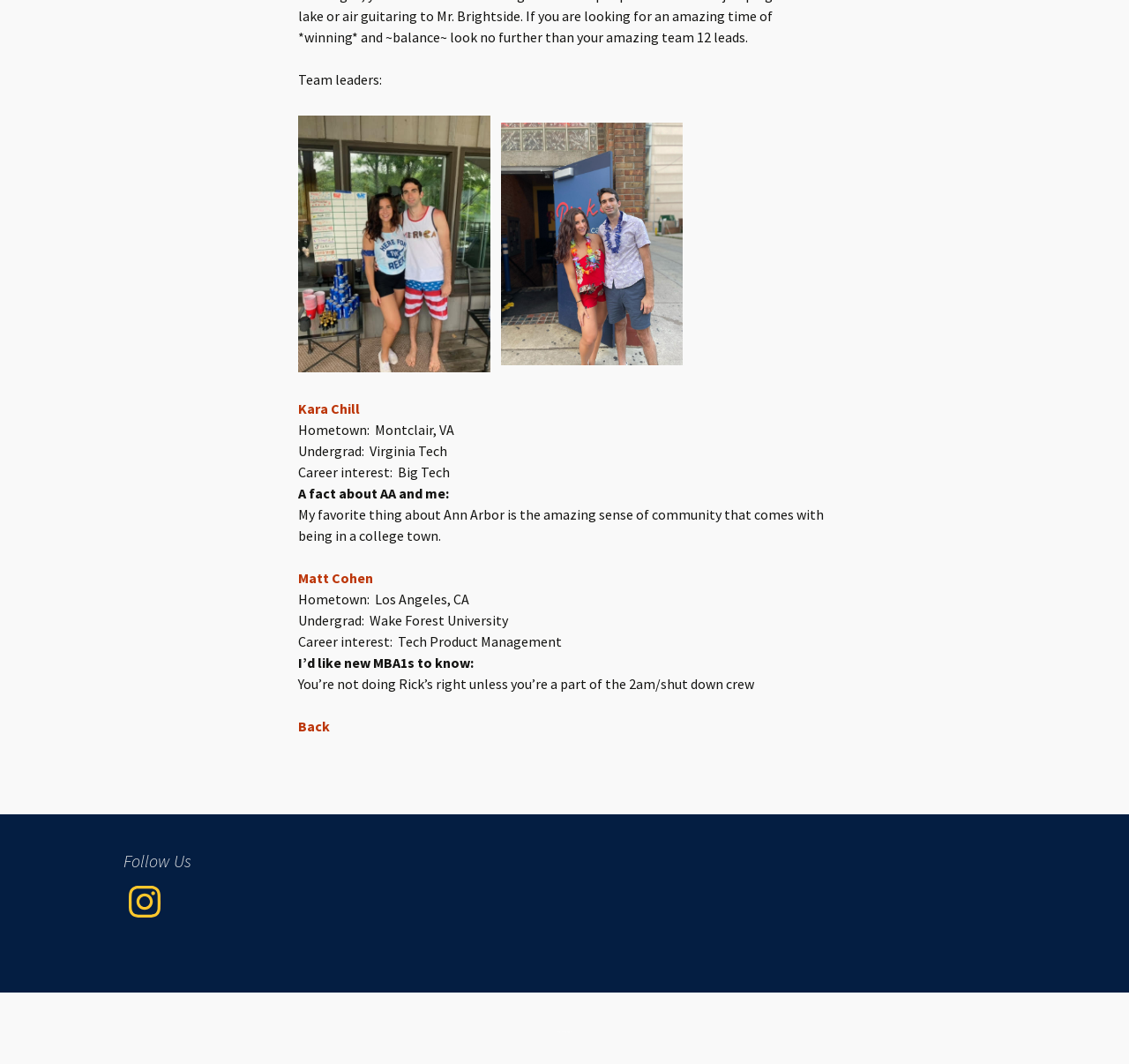Predict the bounding box of the UI element that fits this description: "Back".

[0.264, 0.674, 0.292, 0.691]